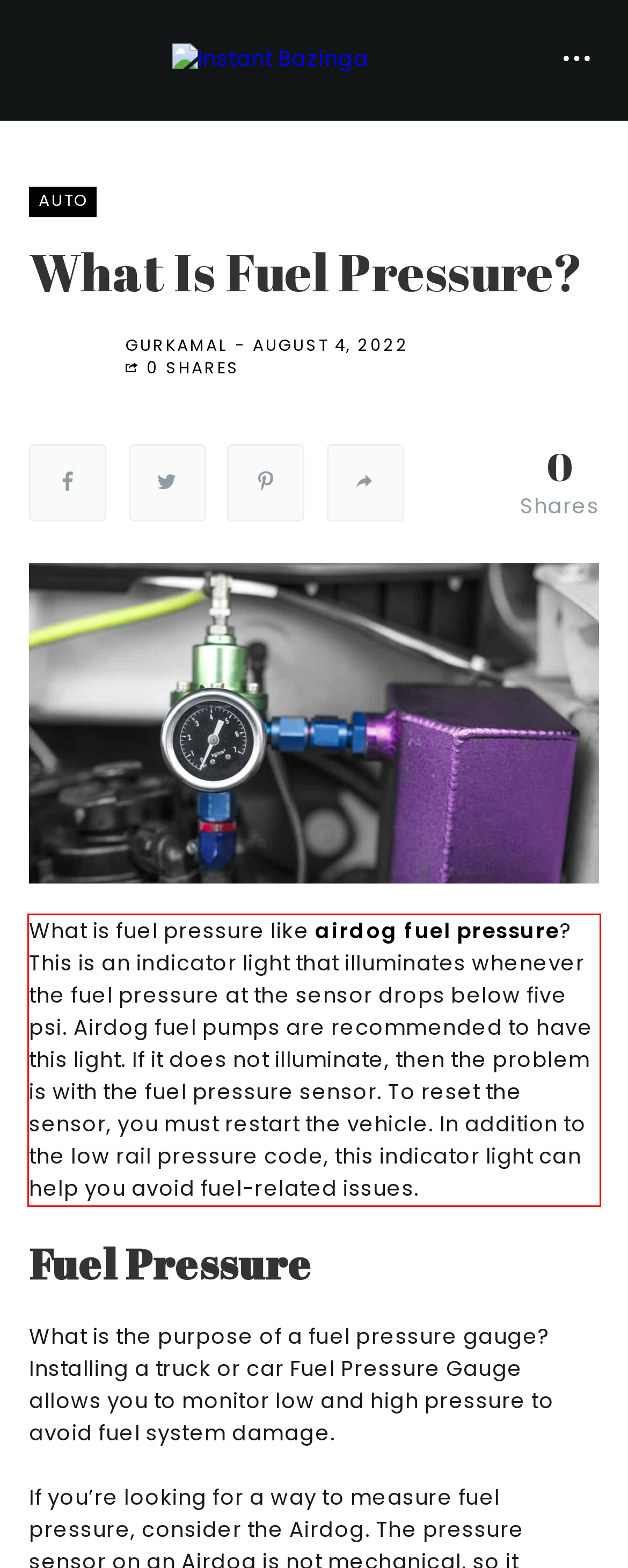The screenshot you have been given contains a UI element surrounded by a red rectangle. Use OCR to read and extract the text inside this red rectangle.

What is fuel pressure like airdog fuel pressure? This is an indicator light that illuminates whenever the fuel pressure at the sensor drops below five psi. Airdog fuel pumps are recommended to have this light. If it does not illuminate, then the problem is with the fuel pressure sensor. To reset the sensor, you must restart the vehicle. In addition to the low rail pressure code, this indicator light can help you avoid fuel-related issues.